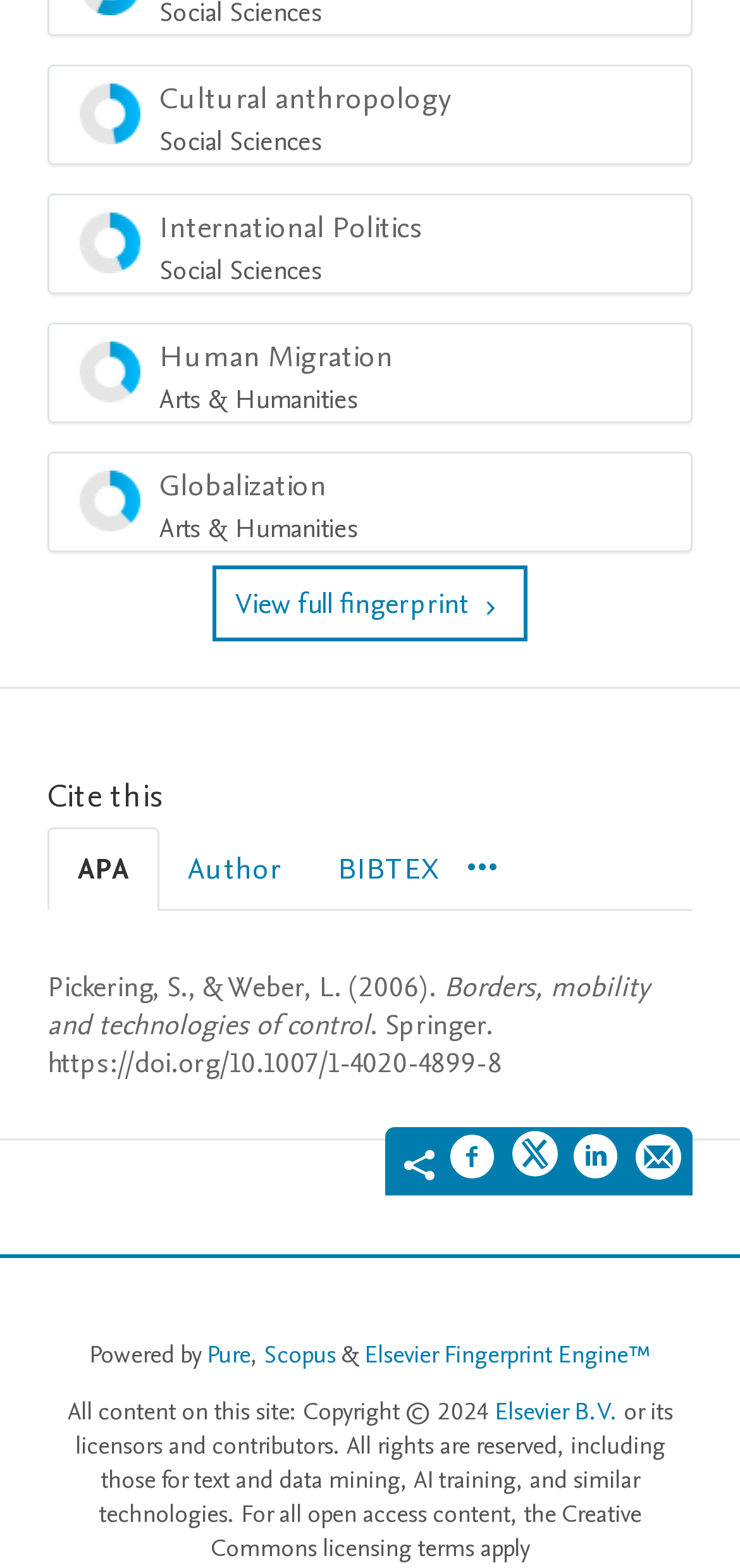Find and specify the bounding box coordinates that correspond to the clickable region for the instruction: "Cite this in APA style".

[0.064, 0.527, 0.215, 0.581]